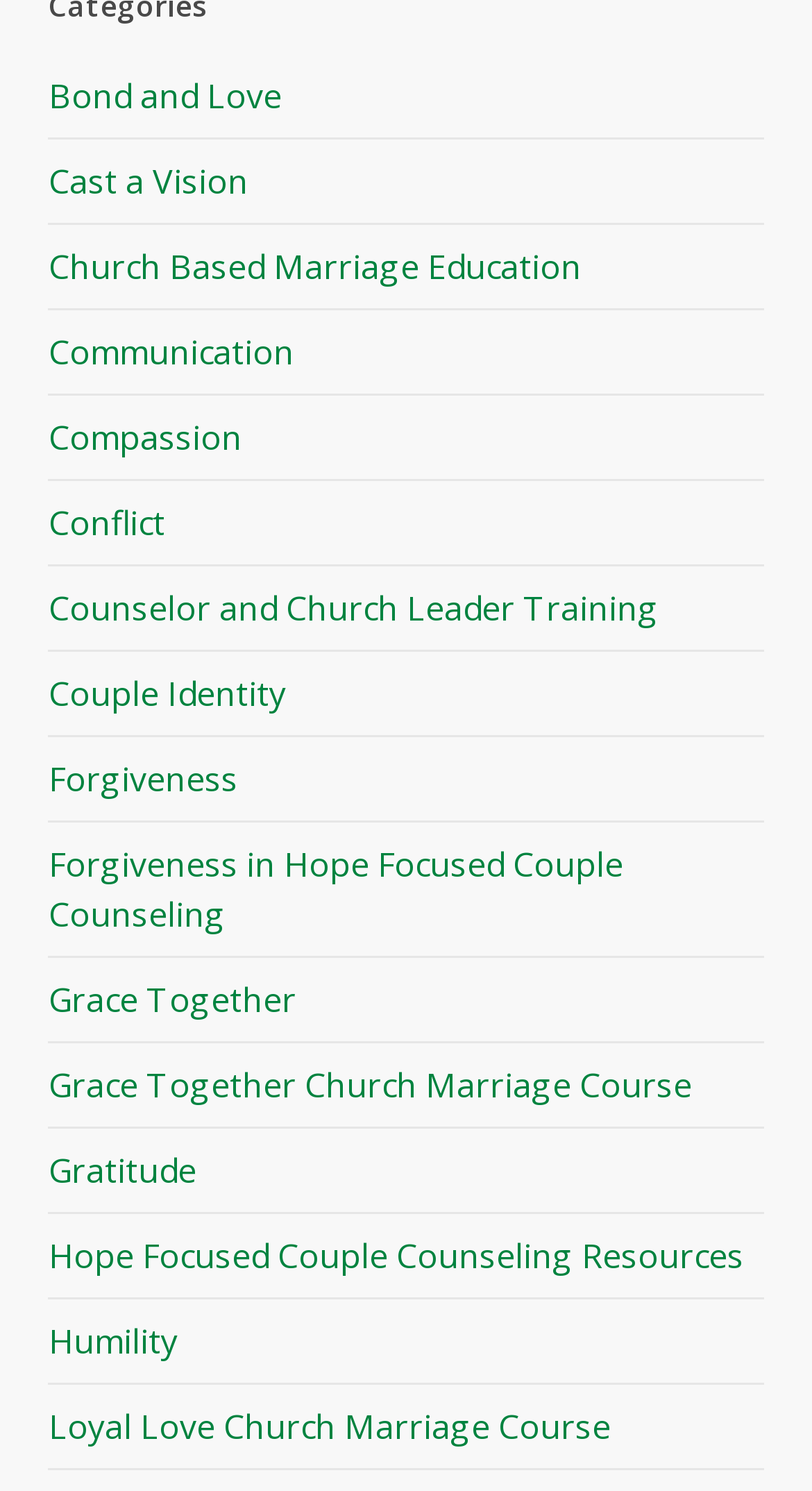How many links are available on this webpage?
Using the picture, provide a one-word or short phrase answer.

16